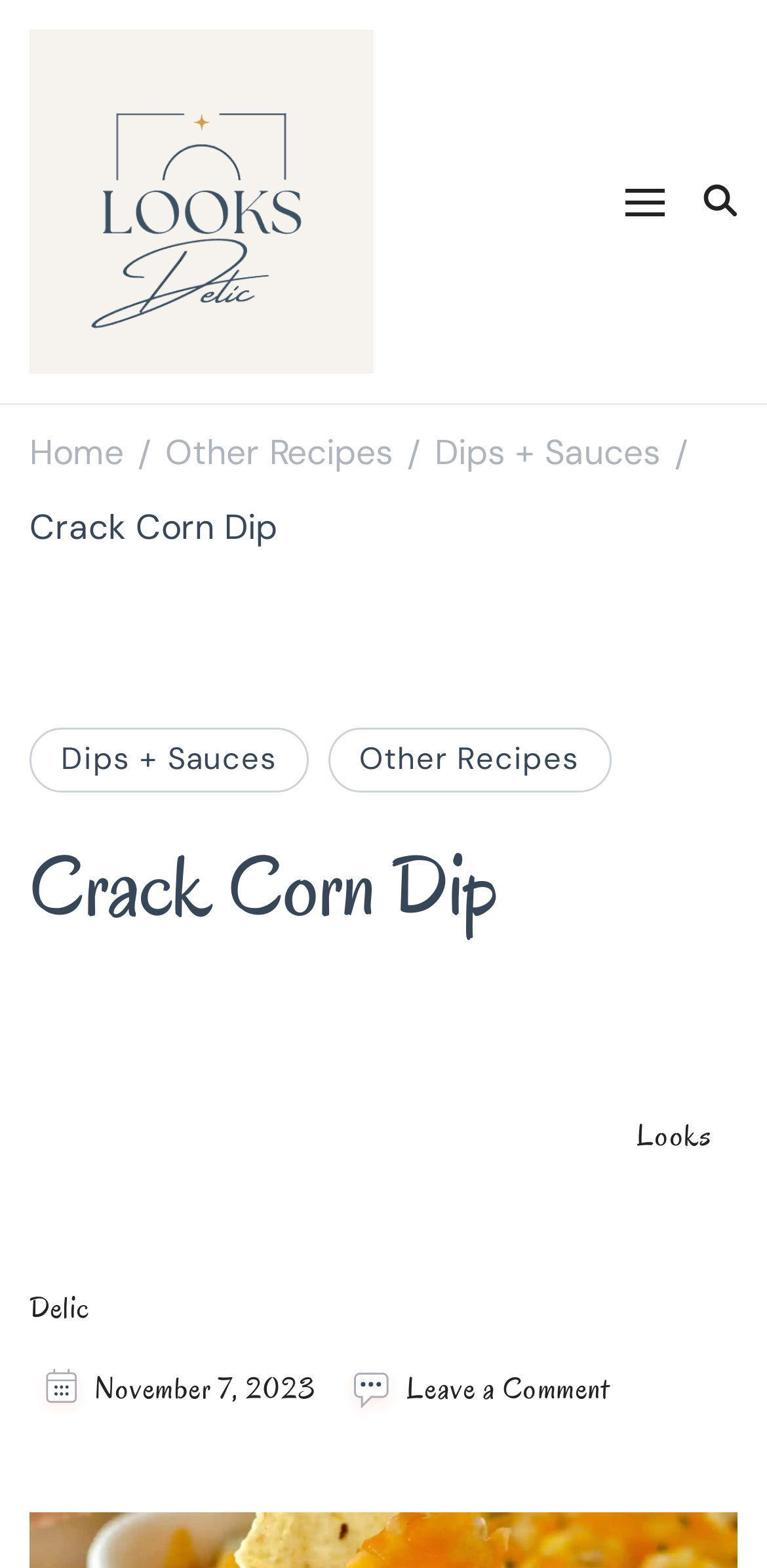Specify the bounding box coordinates of the region I need to click to perform the following instruction: "Click the Looks Delic logo". The coordinates must be four float numbers in the range of 0 to 1, i.e., [left, top, right, bottom].

[0.038, 0.019, 0.487, 0.238]